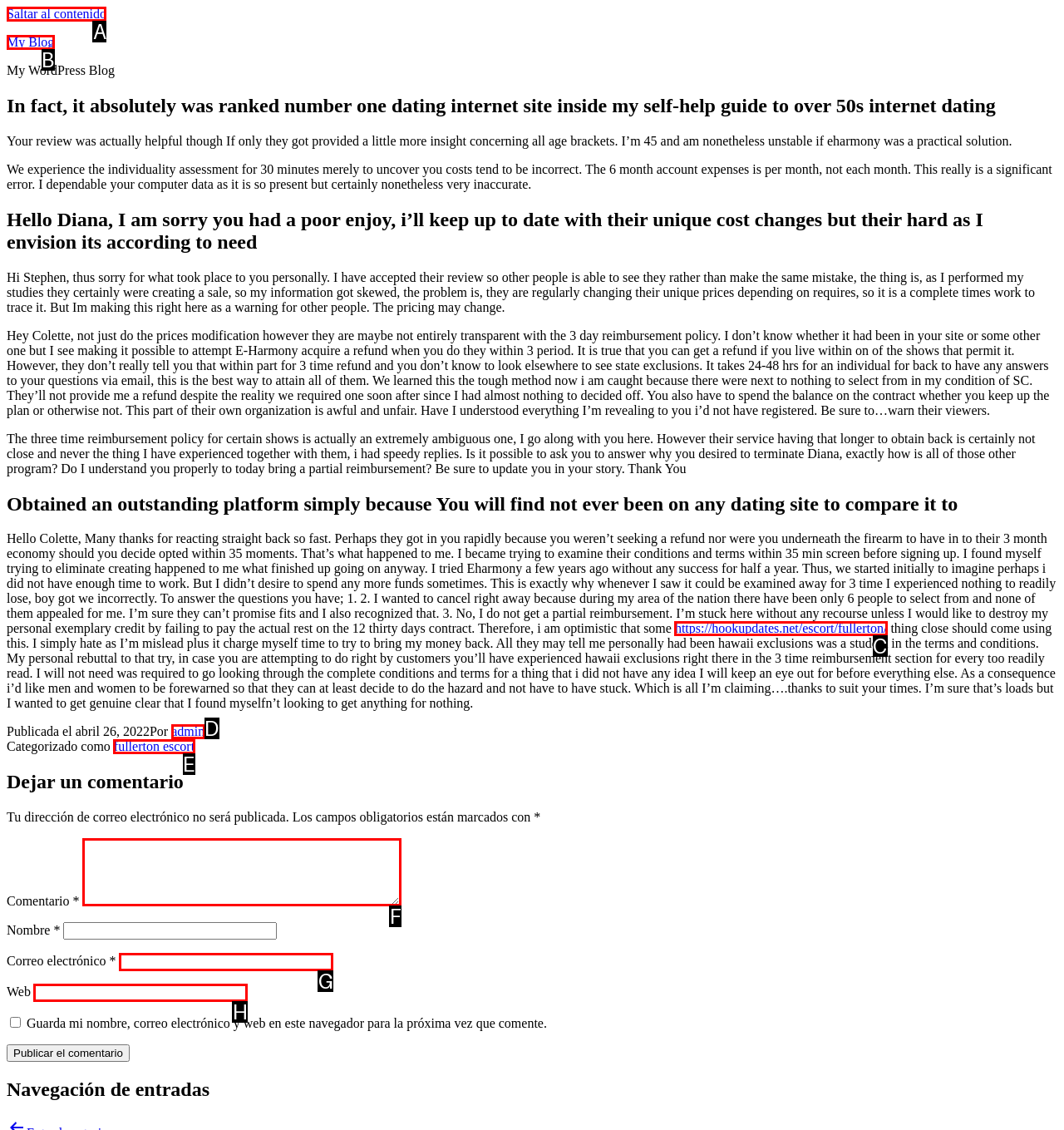Find the UI element described as: https://hookupdates.net/escort/fullerton/
Reply with the letter of the appropriate option.

C